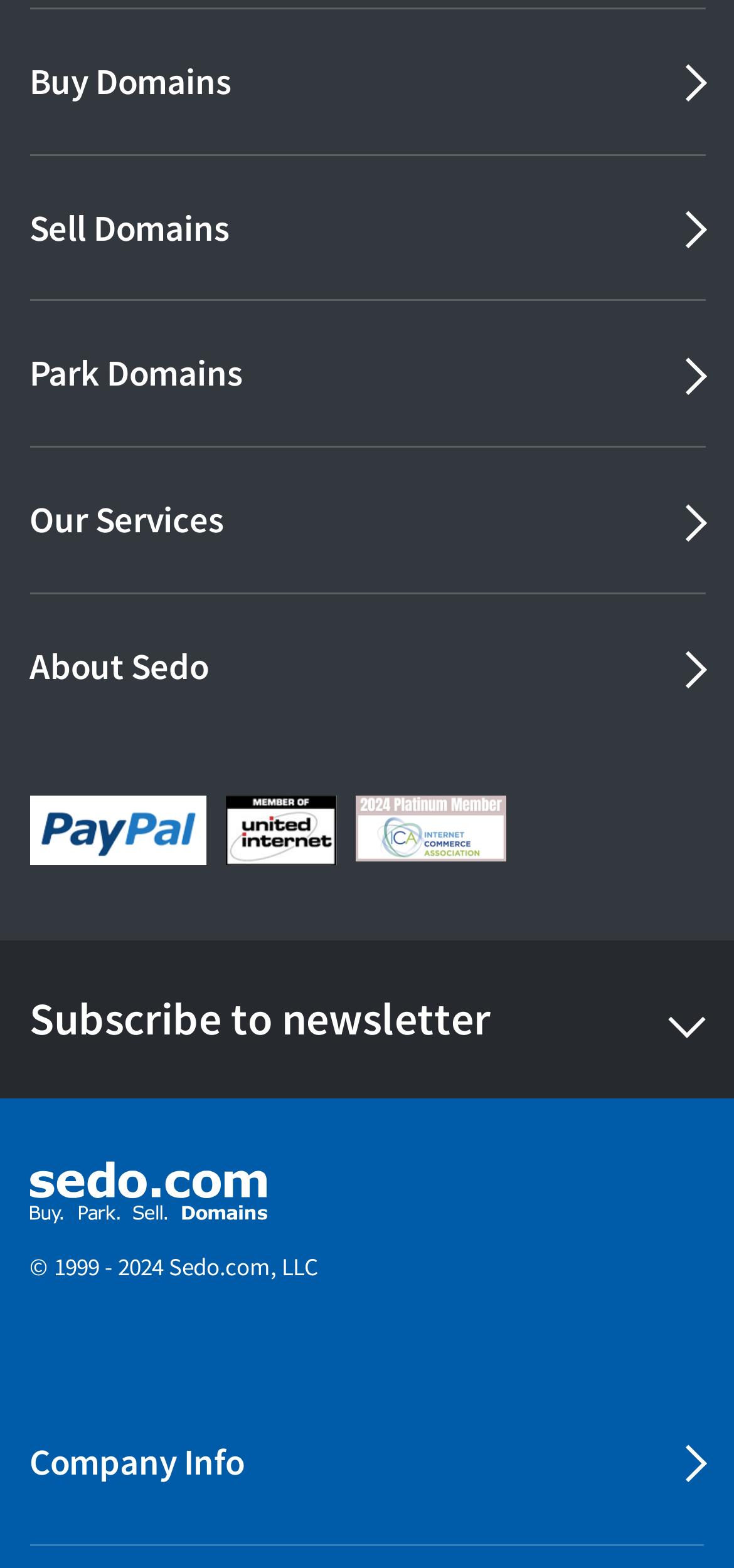Identify the bounding box coordinates of the section that should be clicked to achieve the task described: "Buy a domain".

[0.04, 0.006, 0.962, 0.098]